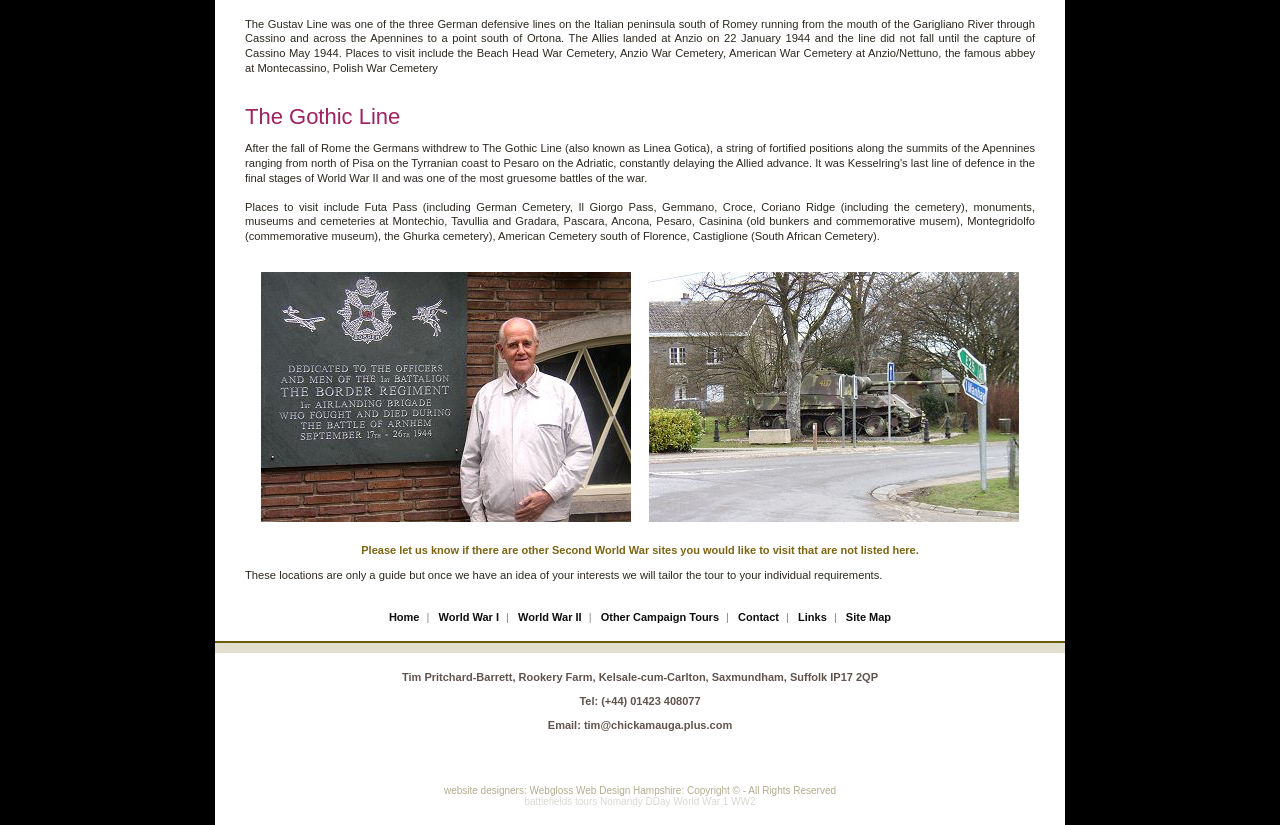Identify the bounding box coordinates of the element that should be clicked to fulfill this task: "View Site Map". The coordinates should be provided as four float numbers between 0 and 1, i.e., [left, top, right, bottom].

[0.661, 0.741, 0.696, 0.756]